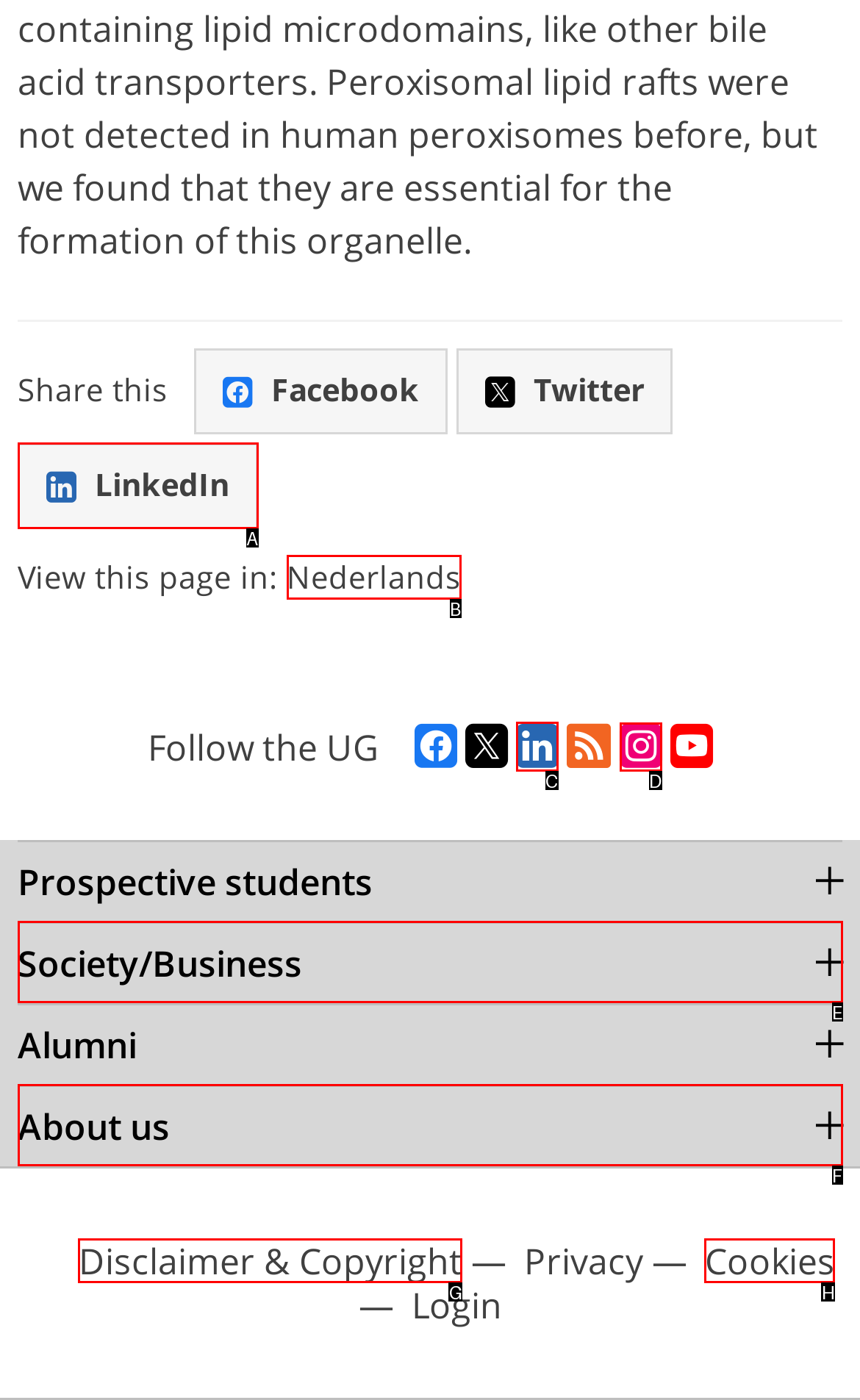Tell me which one HTML element I should click to complete the following task: Follow the UG on LinkedIn Answer with the option's letter from the given choices directly.

C